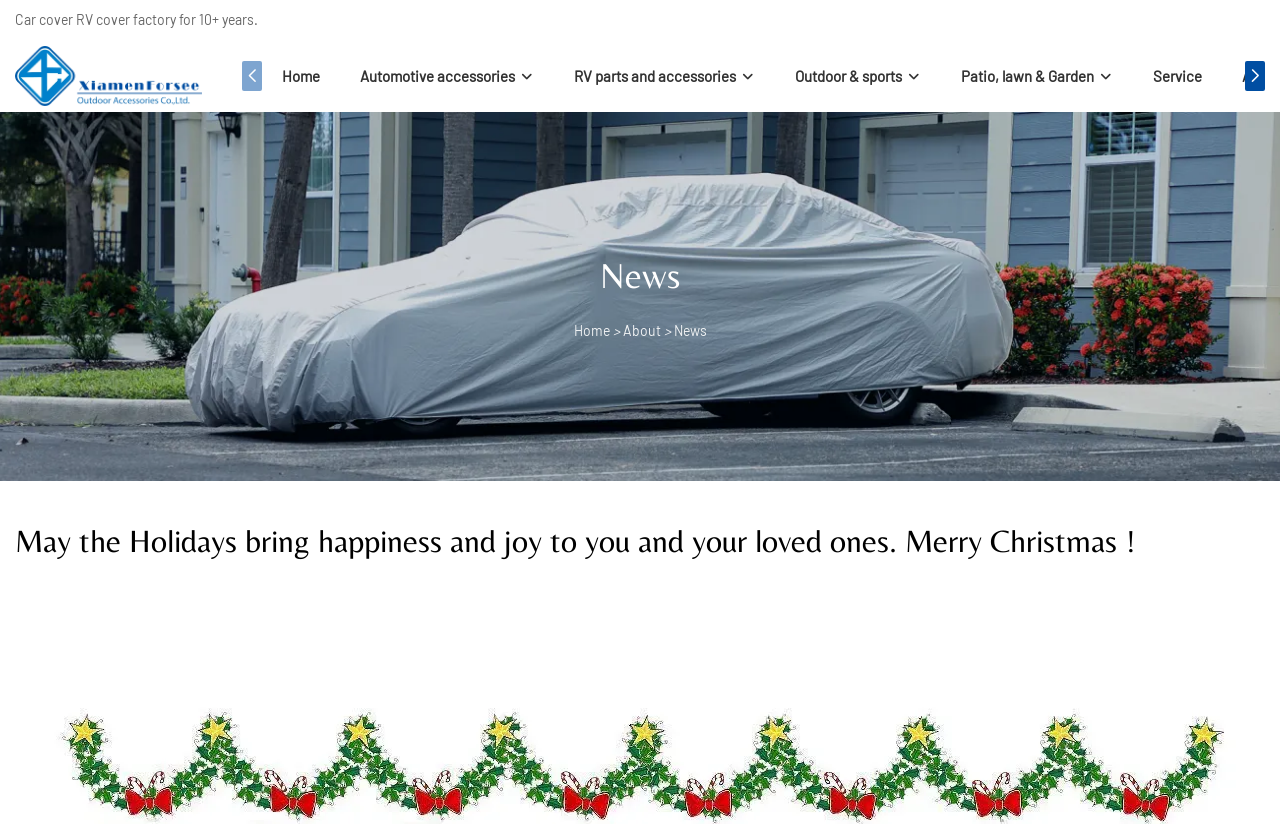Please identify the bounding box coordinates of the clickable area that will allow you to execute the instruction: "View RV parts and accessories".

[0.449, 0.076, 0.575, 0.108]